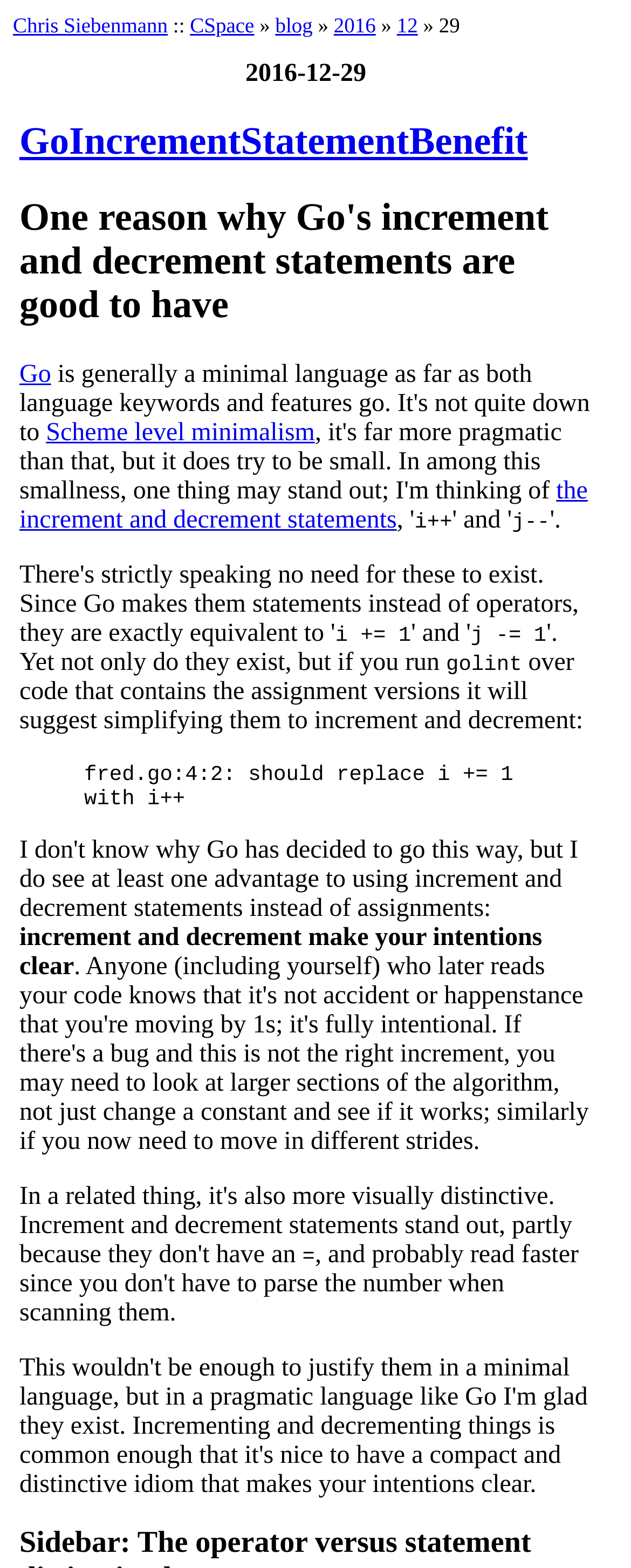Kindly provide the bounding box coordinates of the section you need to click on to fulfill the given instruction: "read the blog".

[0.436, 0.008, 0.496, 0.024]